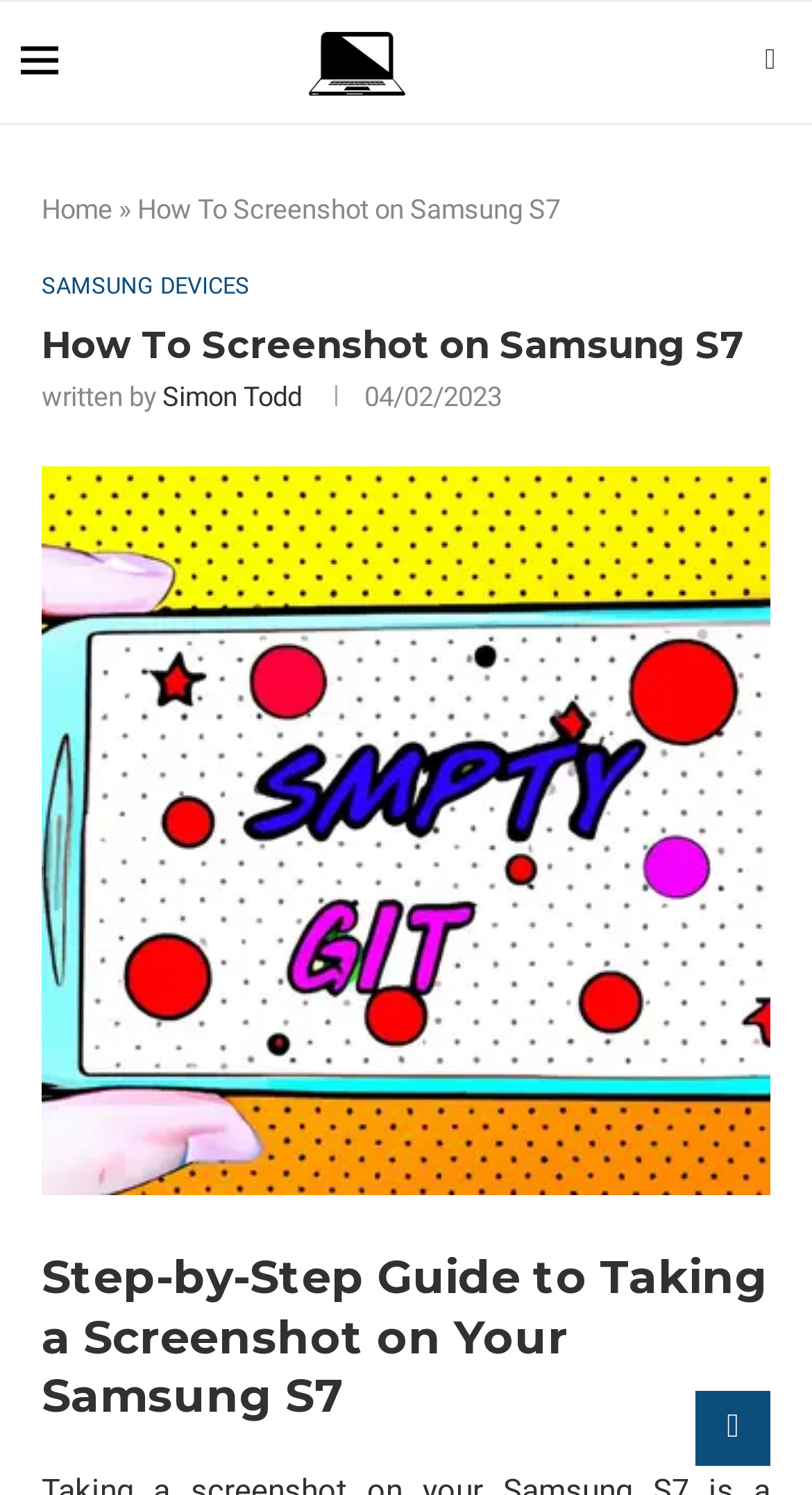Based on the element description "title="Find on page" value="↻"", predict the bounding box coordinates of the UI element.

None